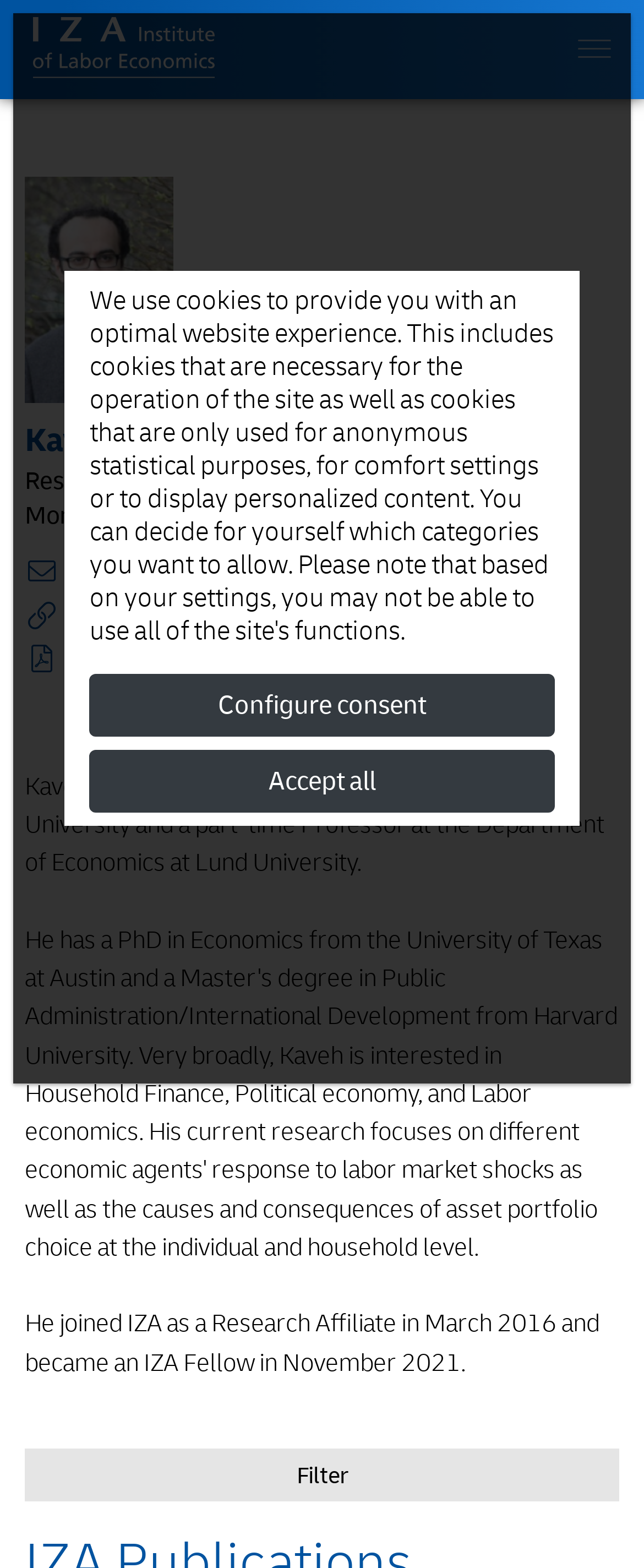Provide the bounding box coordinates for the specified HTML element described in this description: "kaveh.majlesi@monash.edu". The coordinates should be four float numbers ranging from 0 to 1, in the format [left, top, right, bottom].

[0.038, 0.356, 0.577, 0.376]